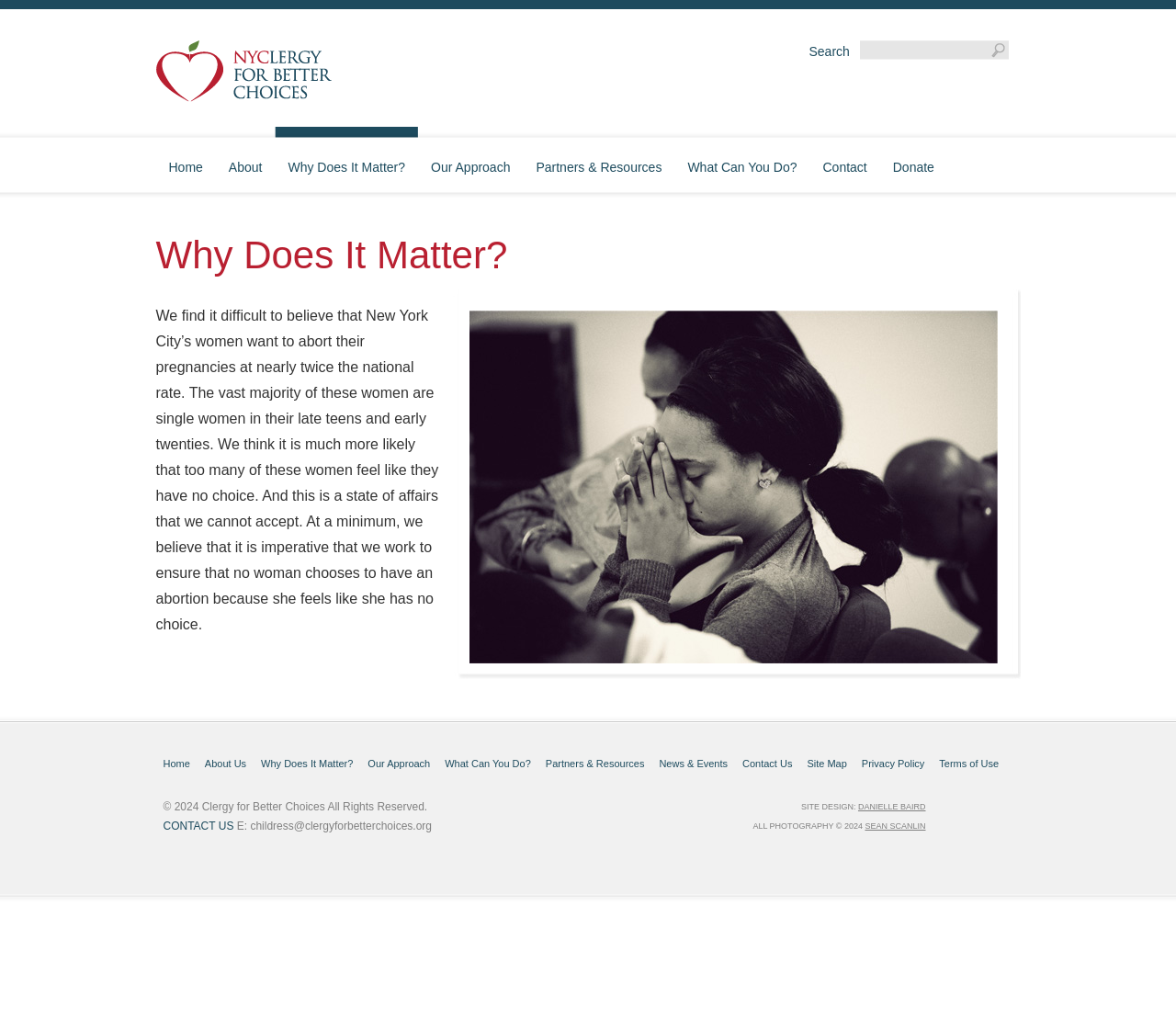Give a concise answer using one word or a phrase to the following question:
How many links are in the footer?

11